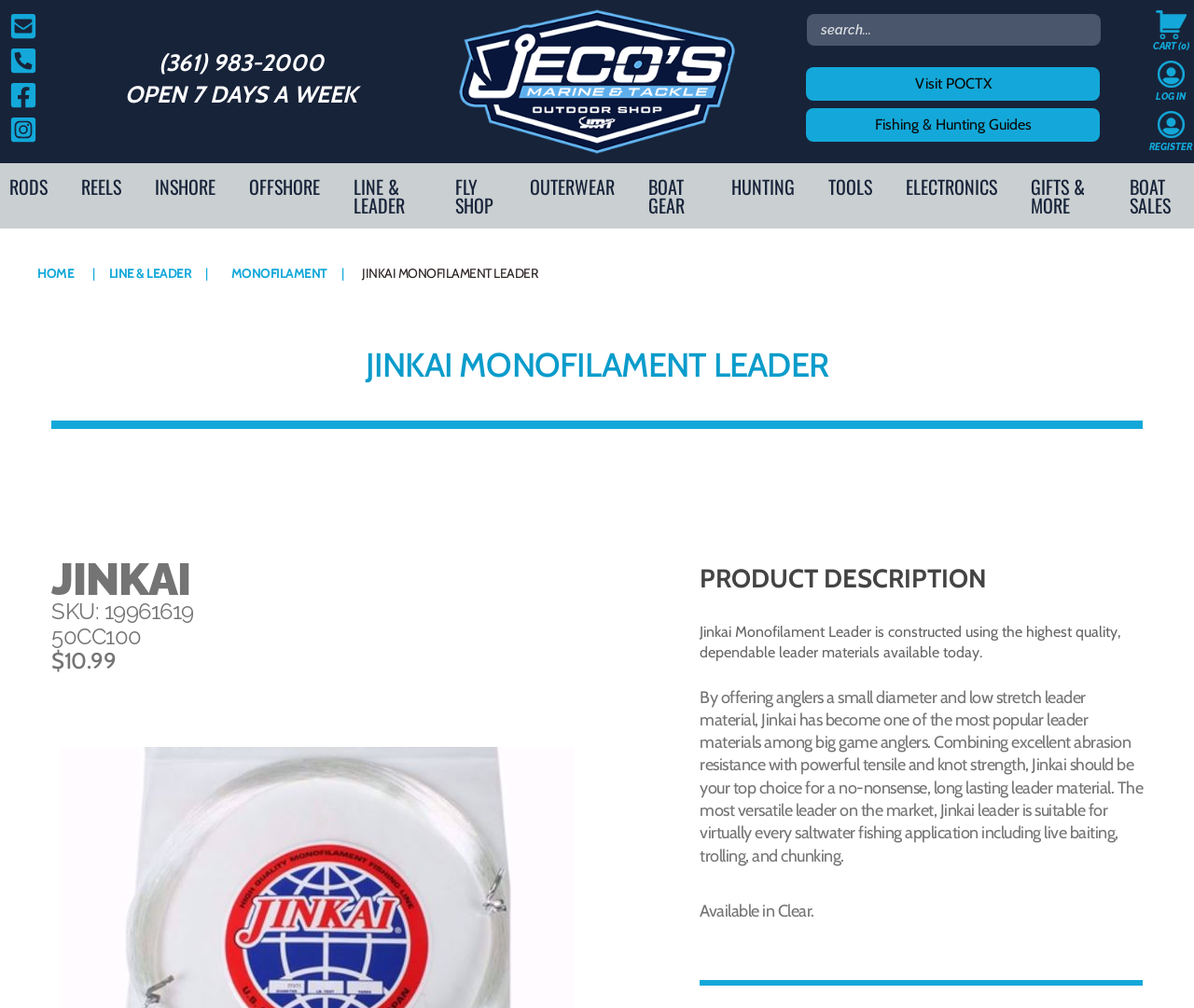Write an exhaustive caption that covers the webpage's main aspects.

This webpage is an online store for Jeco's Marine & Tackle, an outdoor shop. At the top left, there are four small links, followed by a phone number "(361) 983-2000" and a heading "OPEN 7 DAYS A WEEK". To the right of these elements, there is a logo of Jeco's Marine & Tackle, which is an image with a link.

Below these top elements, there is a search bar with a placeholder text "Search store". On the right side of the search bar, there are three links: "Visit POCTX", "Fishing & Hunting Guides", and a cart icon with the text "CART (0)". Further to the right, there are three more links: "LOG IN", "REGISTER", and a small icon.

The main navigation menu is located below these top elements, with 14 links: "RODS", "REELS", "INSHORE", "OFFSHORE", "LINE & LEADER", "FLY SHOP", "OUTERWEAR", "BOAT GEAR", "HUNTING", "TOOLS", "ELECTRONICS", "GIFTS & MORE", and "BOAT SALES". These links are evenly spaced and take up the full width of the page.

Below the navigation menu, there is a section dedicated to the product "JINKAI MONOFILAMENT LEADER". This section has a heading with the product name, followed by a link to "JINKAI" and some product details, including the SKU, product code, and price. There is also a product description, which is a long paragraph of text that describes the features and benefits of the product. The product description is divided into two parts, with the second part describing the product's availability.